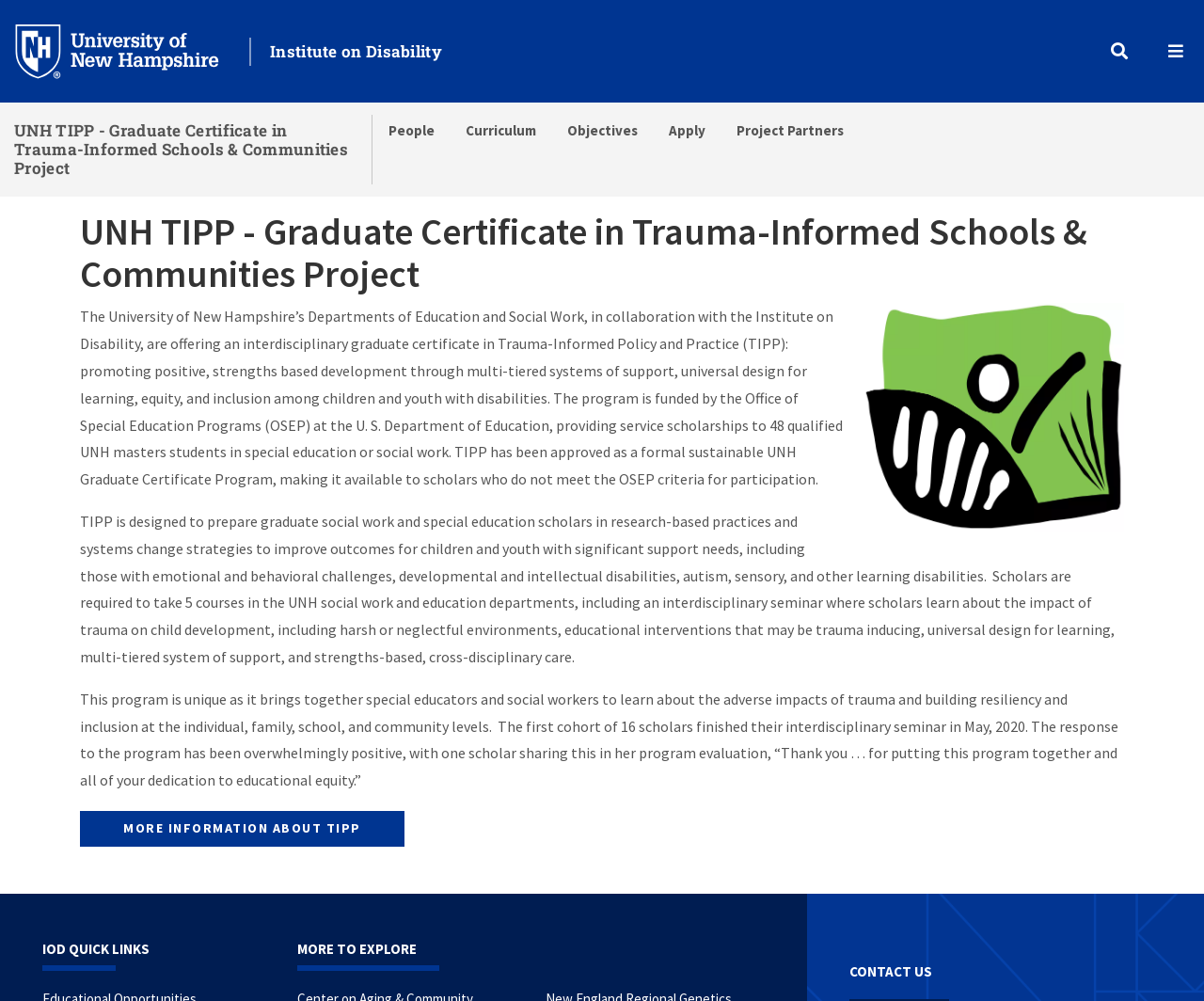How many courses do scholars need to take in the UNH social work and education departments?
Please respond to the question with a detailed and informative answer.

I found the answer by reading the StaticText with bounding box coordinates [0.066, 0.511, 0.926, 0.665] which mentions that scholars are required to take 5 courses in the UNH social work and education departments.